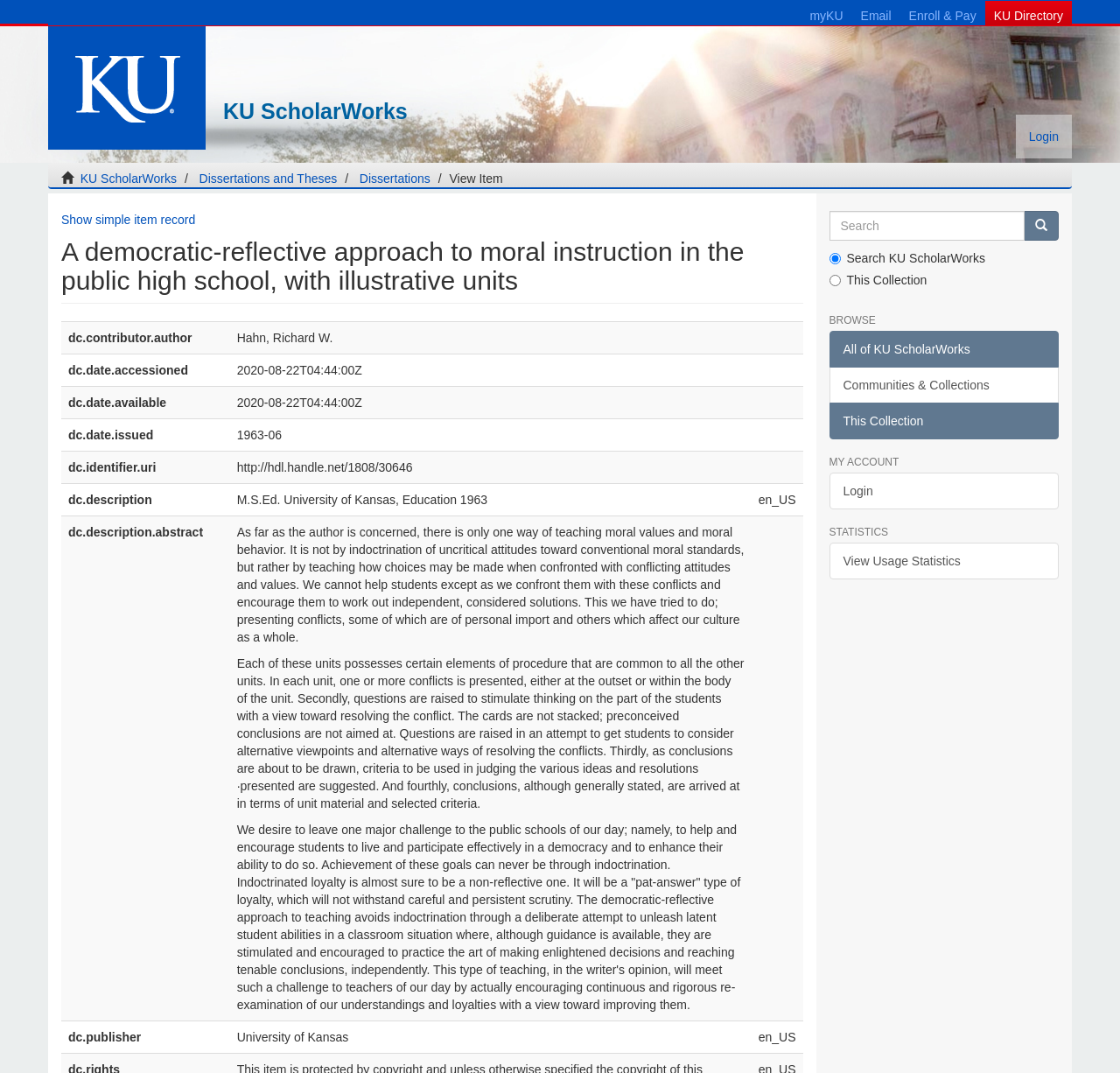With reference to the screenshot, provide a detailed response to the question below:
What is the title of this dissertation?

I found the answer by looking at the heading element which contains the text 'A democratic-reflective approach to moral instruction in the public high school, with illustrative units'.